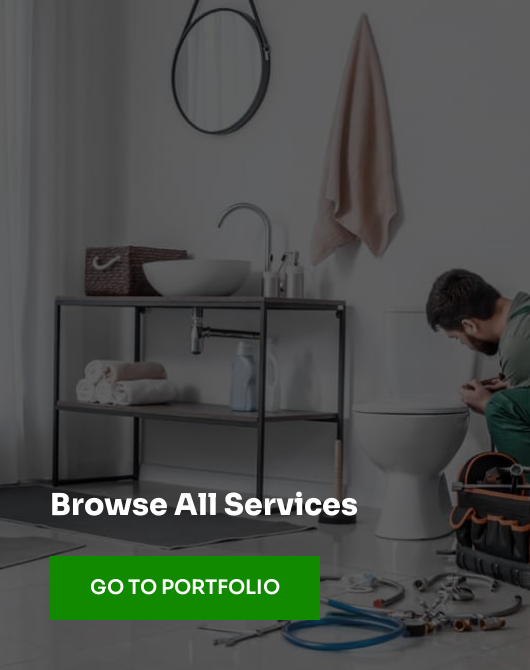Present a detailed portrayal of the image.

In a modern bathroom, a plumber is diligently installing a toilet bowl, demonstrating professional expertise in home renovation. The room features a sleek, minimalist design, highlighted by a stylish mirror above a black metal sink unit that holds toiletries and neatly rolled towels. A beige towel hangs on the wall, adding a touch of warmth to the space. The plumber, wearing practical attire, is focused on his task, with a tool belt at his side and various plumbing tools scattered on the floor, showcasing the details of his work environment. Prominently displayed in the foreground are links inviting visitors to "Browse All Services" and "GO TO PORTFOLIO," encouraging viewers to explore more professional plumbing offerings.